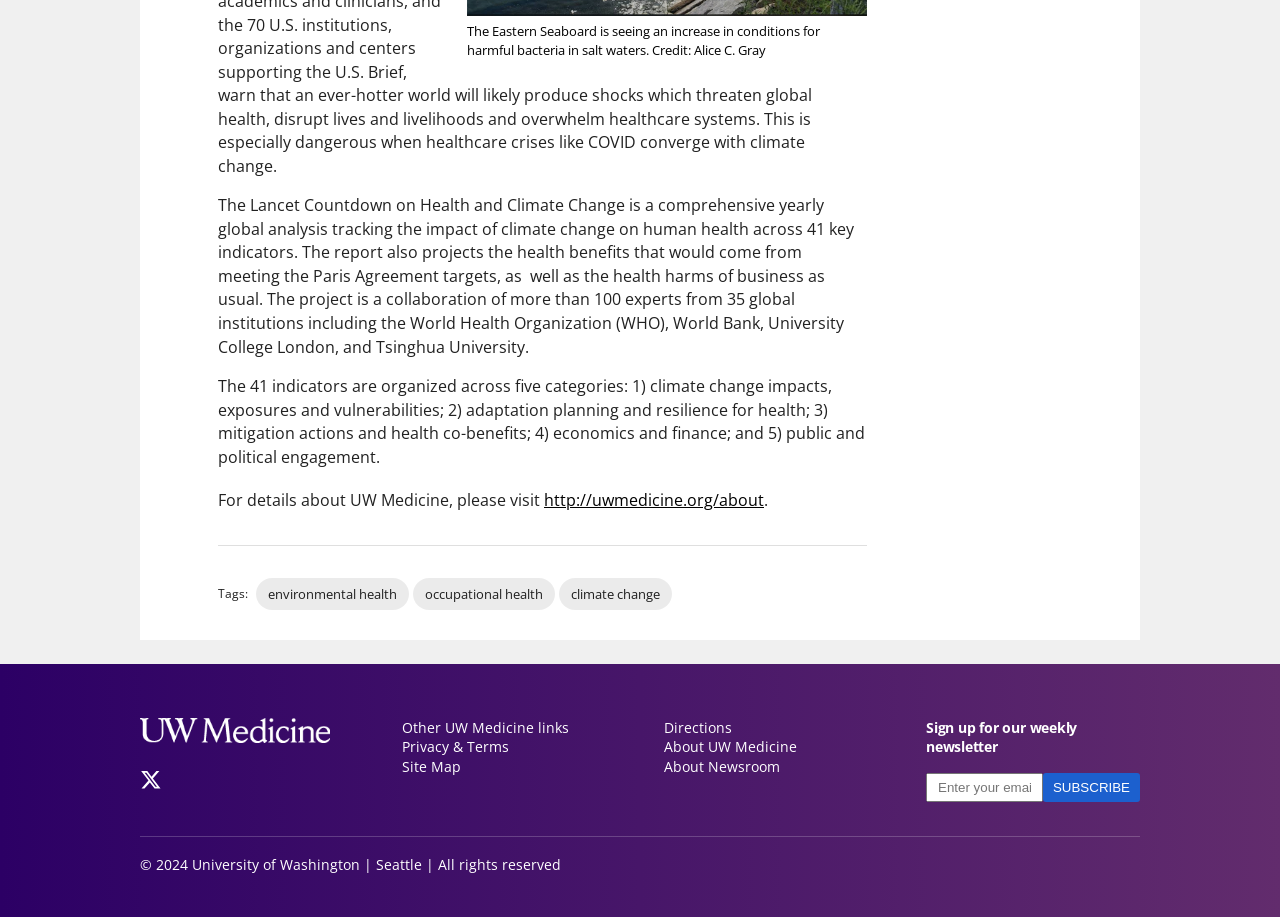What is the Lancet Countdown on Health and Climate Change?
Please answer the question as detailed as possible based on the image.

The Lancet Countdown on Health and Climate Change is a comprehensive yearly global analysis tracking the impact of climate change on human health across 41 key indicators, as mentioned in the second paragraph of the webpage.